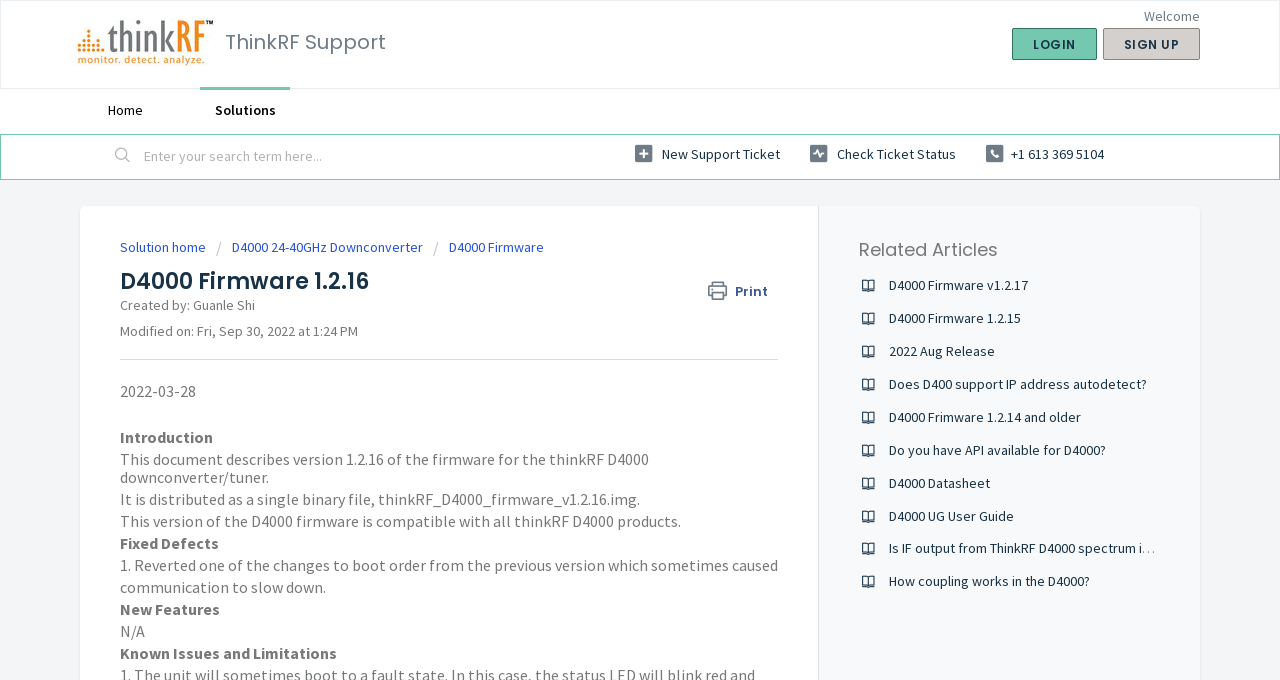Given the element description "D4000 Datasheet" in the screenshot, predict the bounding box coordinates of that UI element.

[0.695, 0.697, 0.774, 0.723]